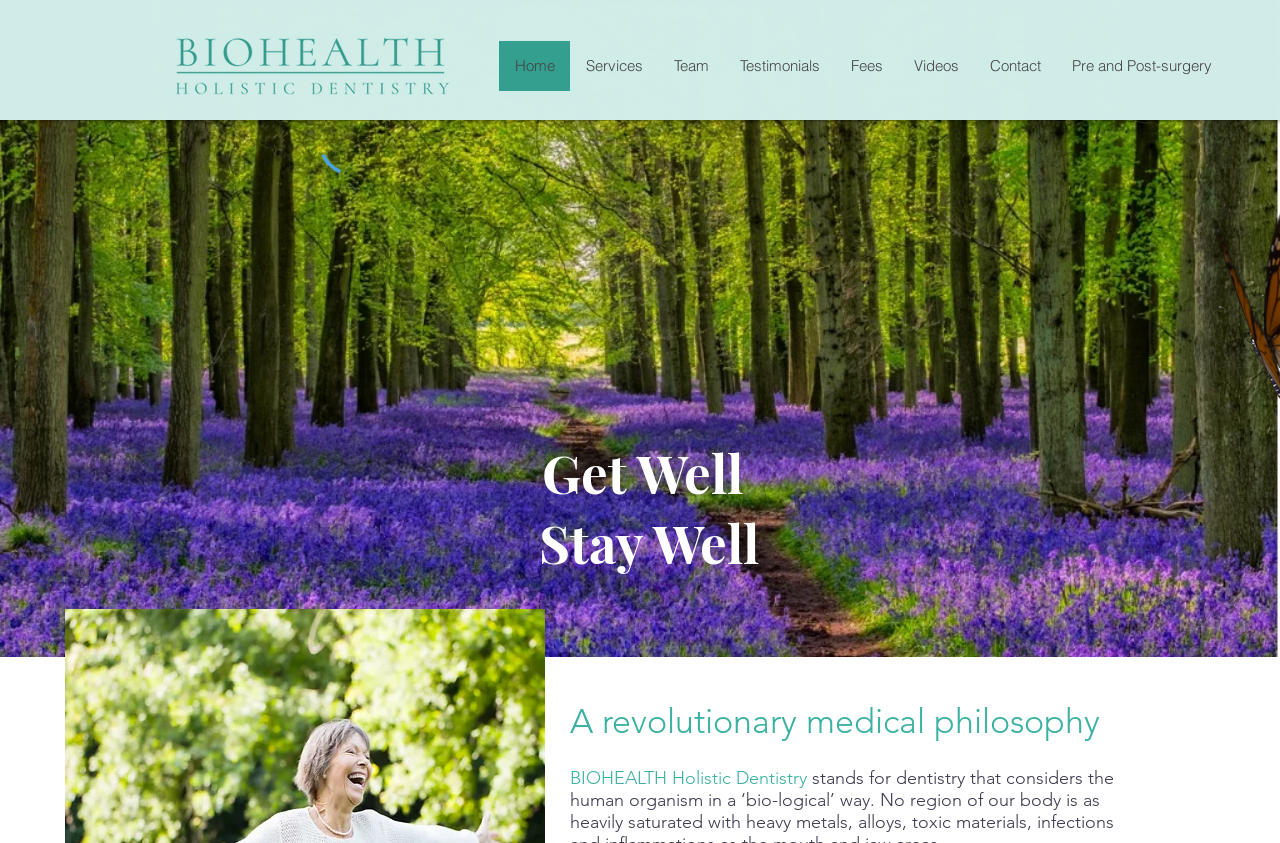How many navigation links are there?
Based on the content of the image, thoroughly explain and answer the question.

I counted the number of links under the navigation element, which are 'Home', 'Services', 'Team', 'Testimonials', 'Fees', 'Videos', and 'Contact', totaling 7 links.